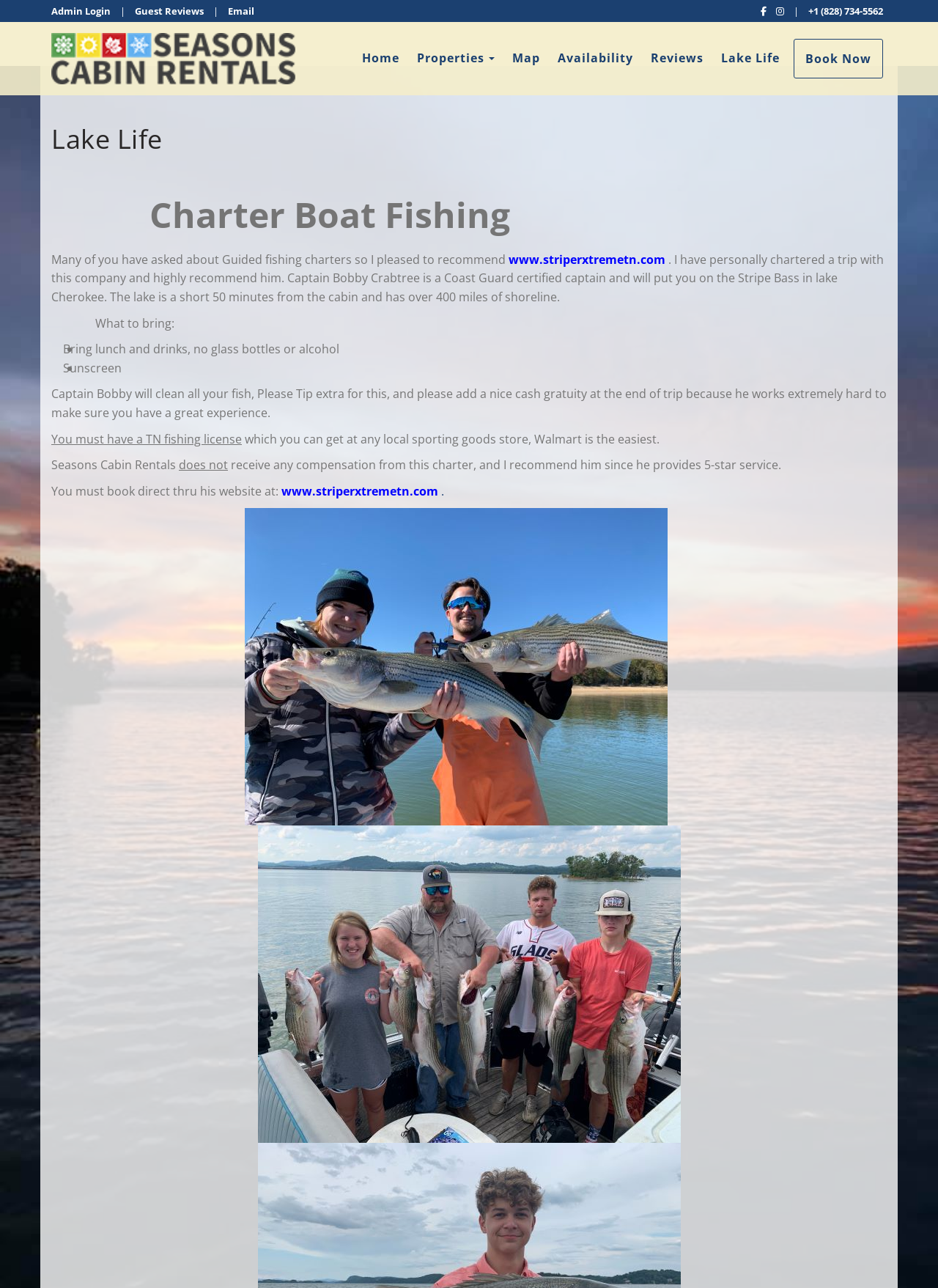Using the information in the image, give a comprehensive answer to the question: 
What should you bring on the fishing trip?

The webpage provides a list of things to bring on the fishing trip, including lunch and drinks, with a note to avoid glass bottles and alcohol.